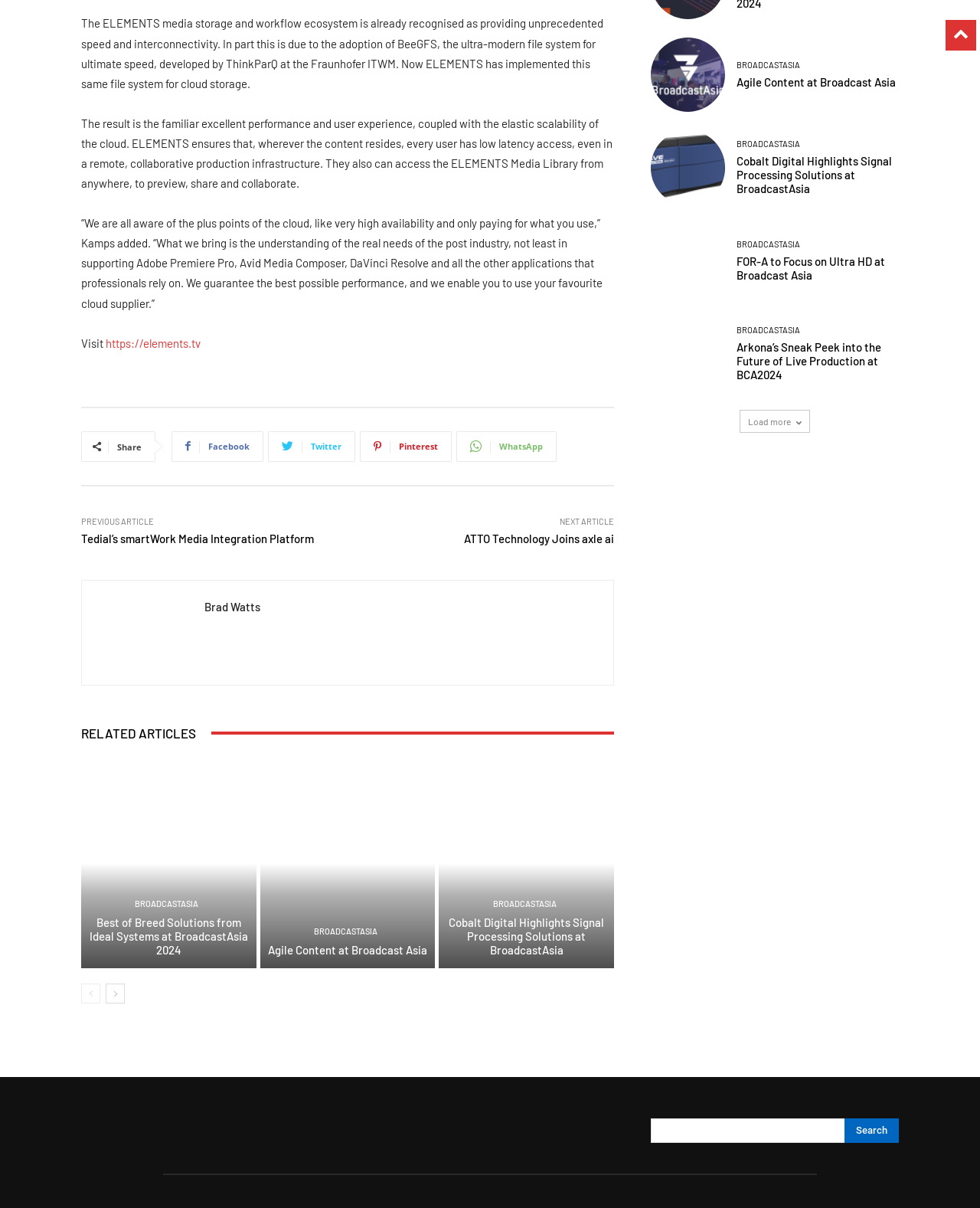Indicate the bounding box coordinates of the element that must be clicked to execute the instruction: "Visit ELEMENTS website". The coordinates should be given as four float numbers between 0 and 1, i.e., [left, top, right, bottom].

[0.108, 0.278, 0.205, 0.29]